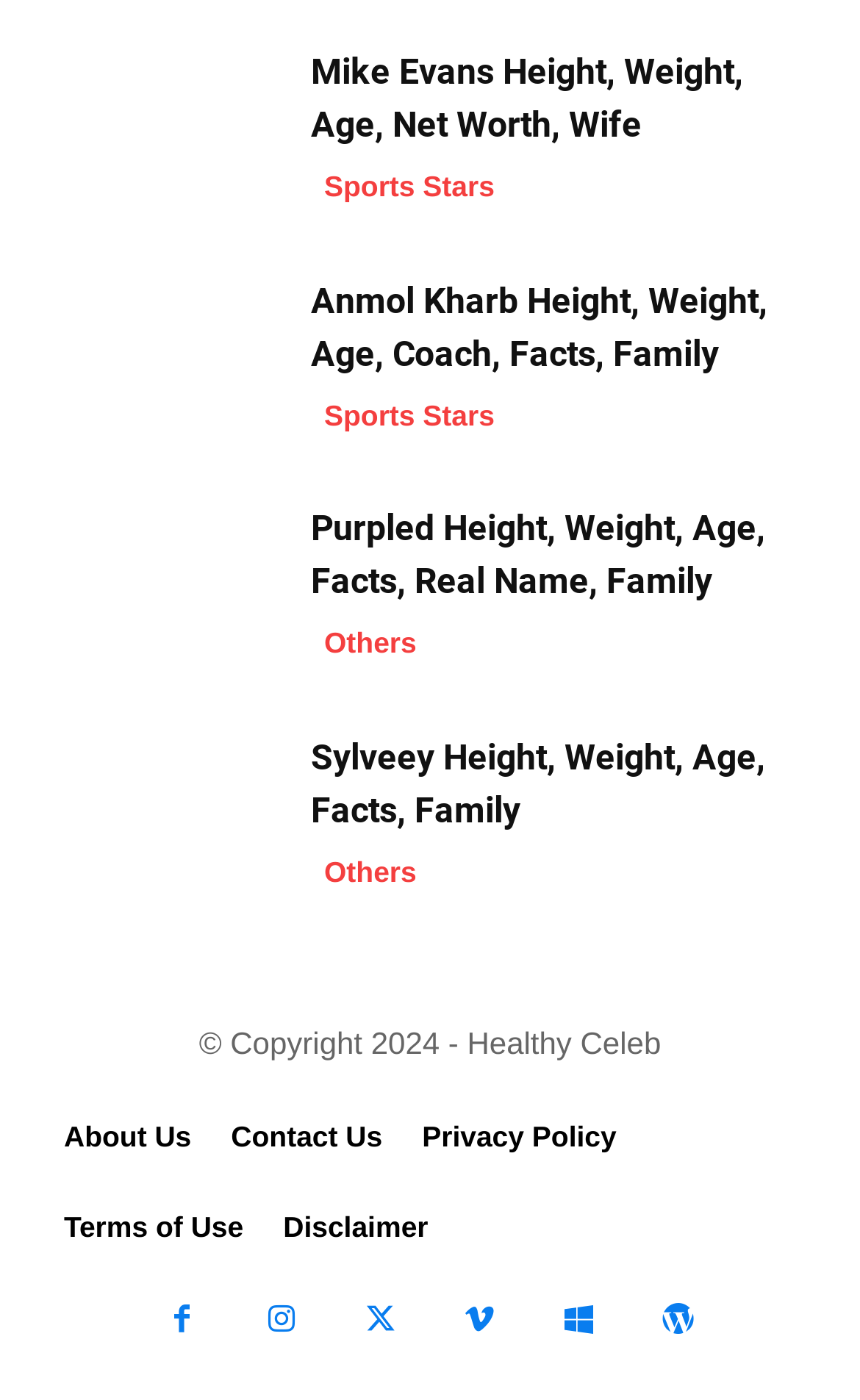Examine the screenshot and answer the question in as much detail as possible: What is the copyright year of the website?

The StaticText element at the bottom of the webpage has the text '© Copyright 2024 - Healthy Celeb', so the copyright year is 2024.